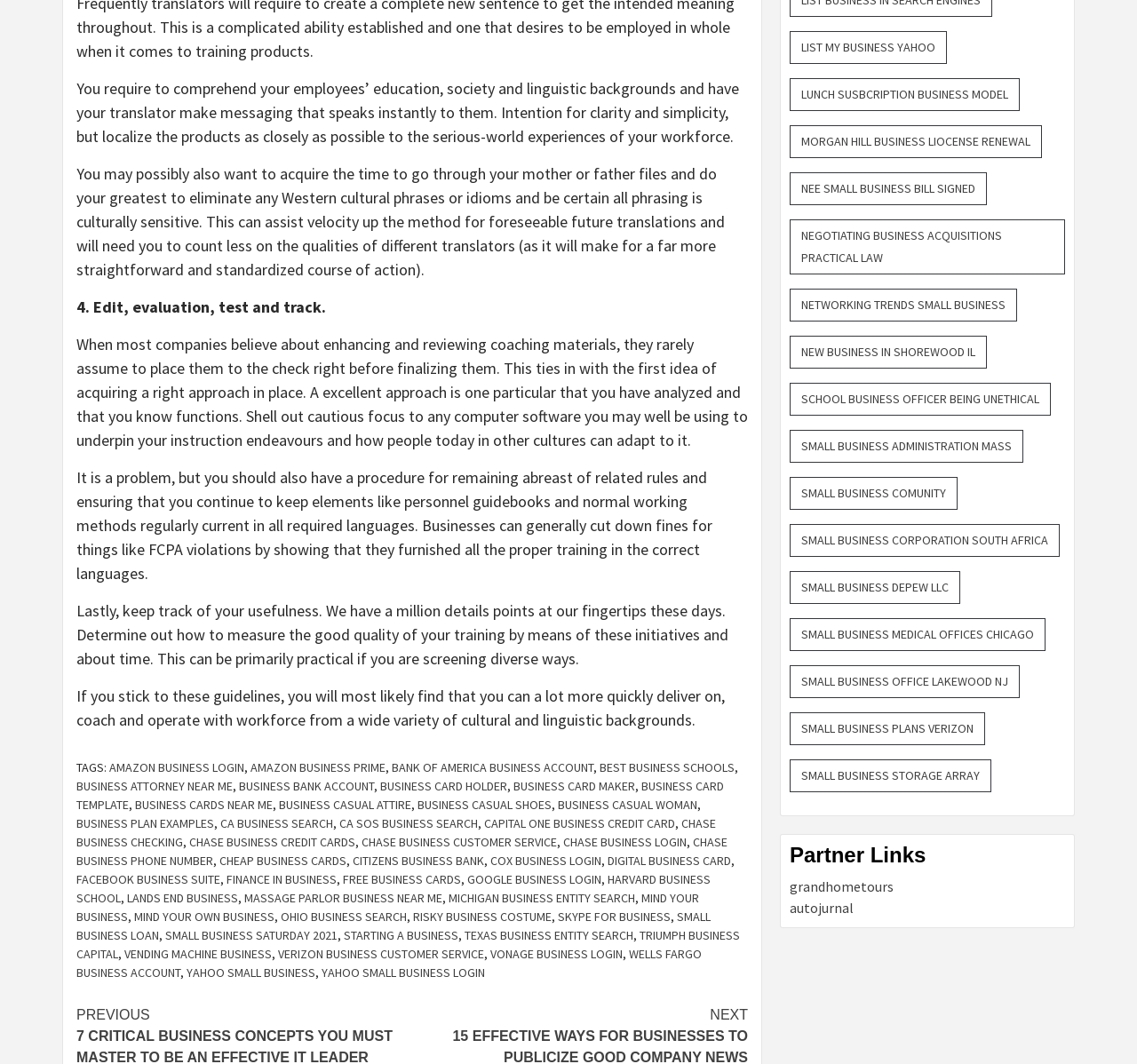What is the purpose of tracking the effectiveness of training?
Could you answer the question in a detailed manner, providing as much information as possible?

According to the webpage, tracking the effectiveness of training is important because it allows businesses to measure the quality of their training initiatives. This can help identify areas for improvement and ensure that the training is effective in achieving its goals.